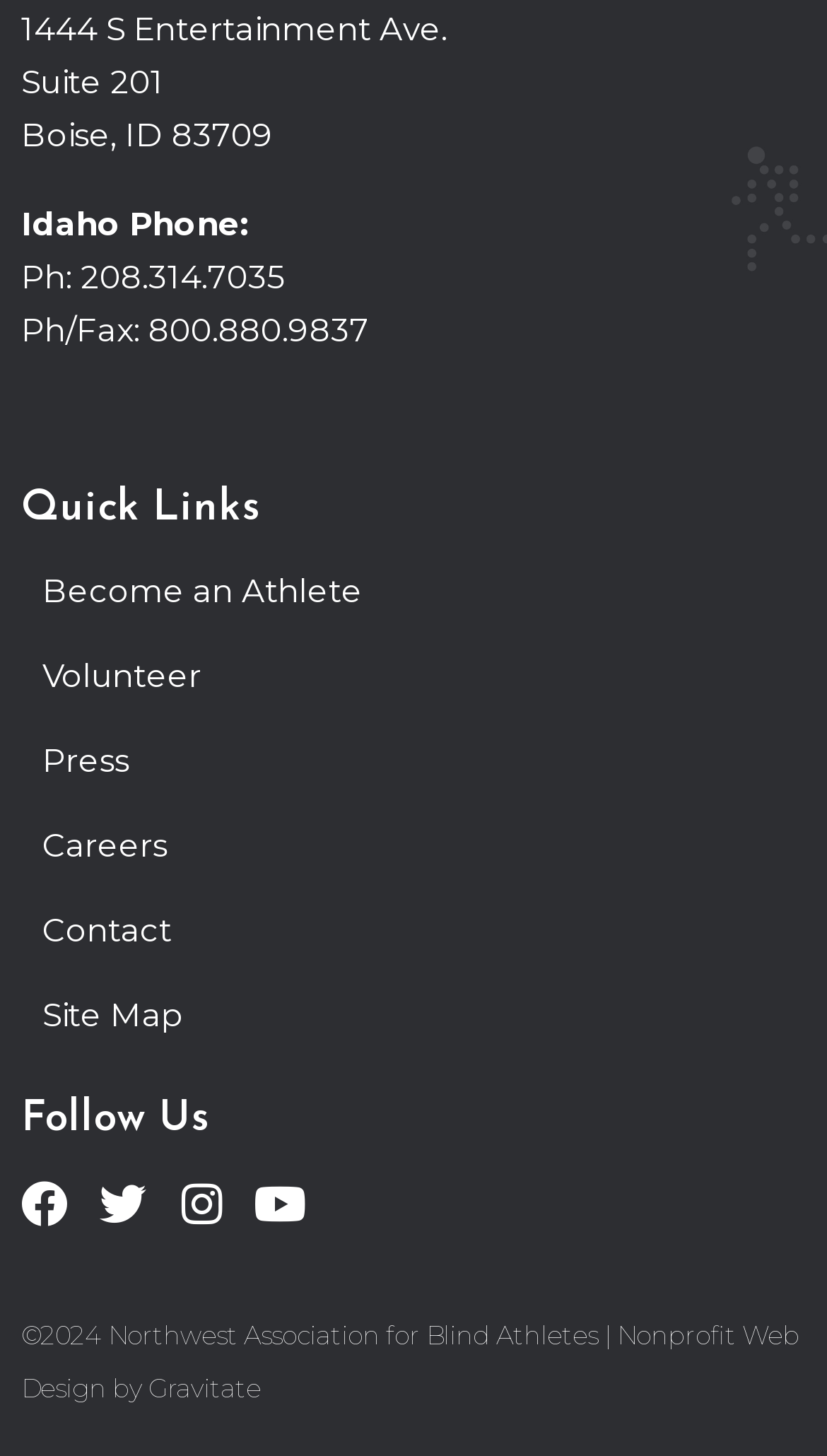Locate the bounding box coordinates of the clickable area to execute the instruction: "Check out our Careers". Provide the coordinates as four float numbers between 0 and 1, represented as [left, top, right, bottom].

[0.051, 0.124, 0.949, 0.153]